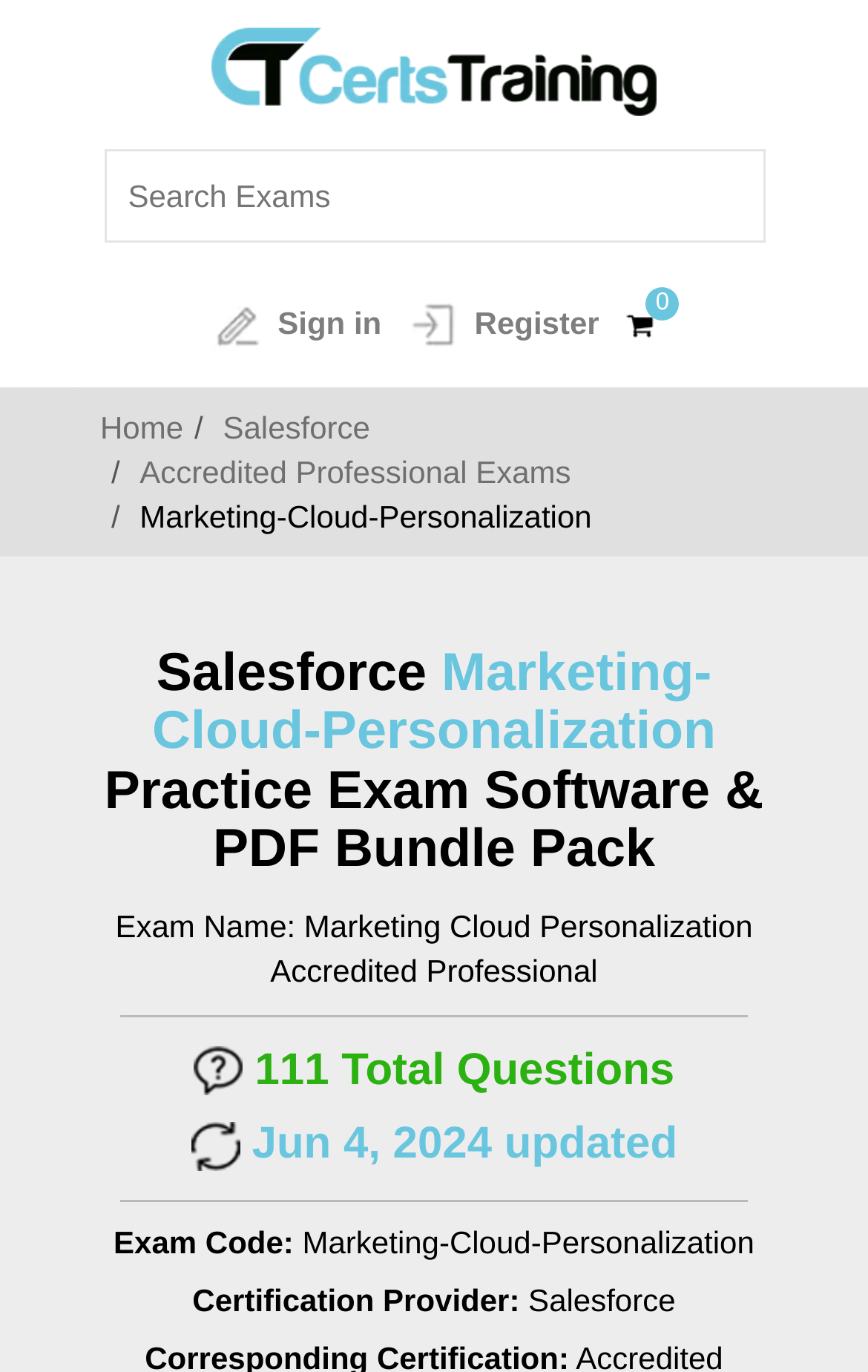When was the exam last updated?
Answer briefly with a single word or phrase based on the image.

Jun 4, 2024